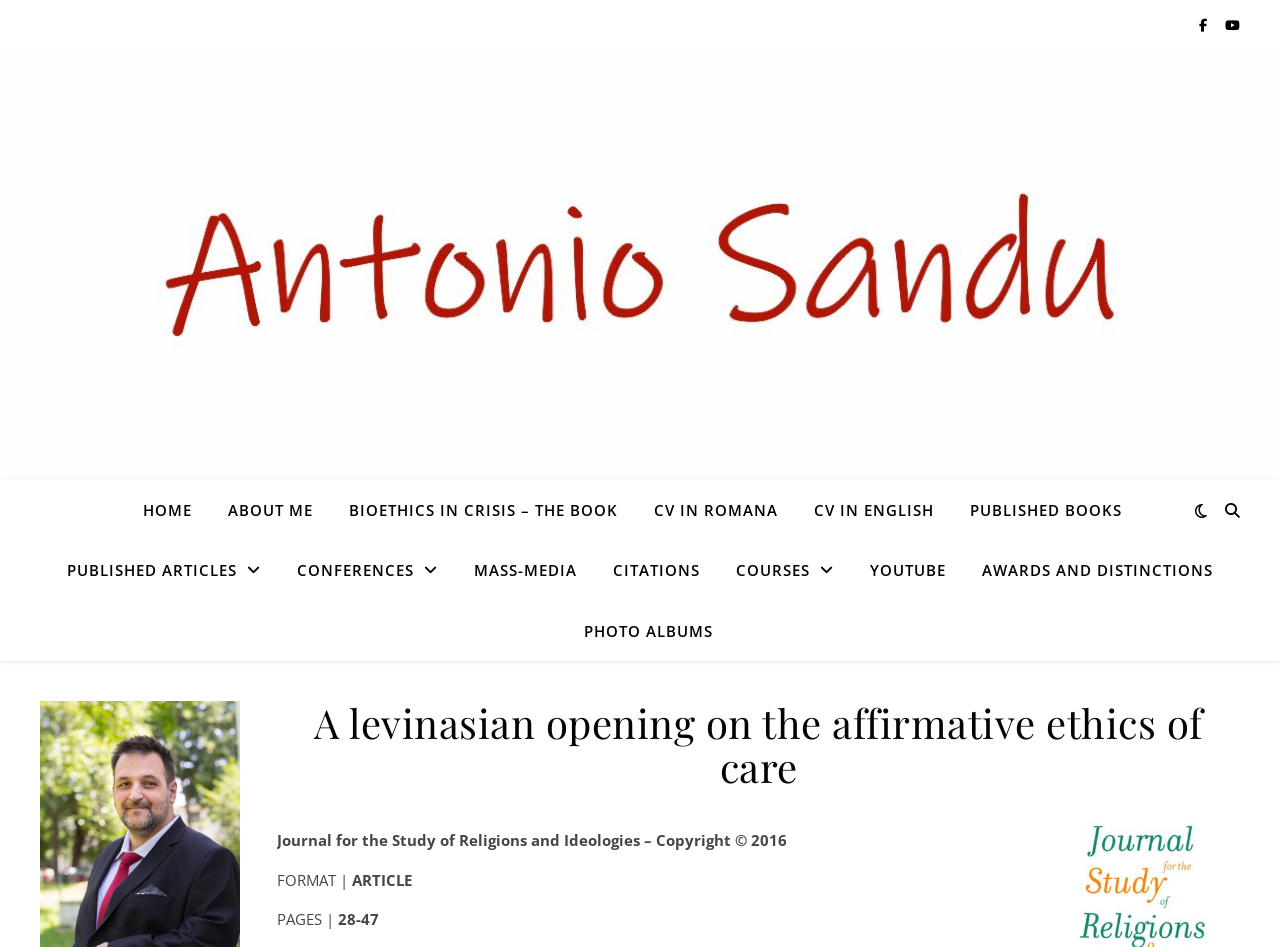Please locate the bounding box coordinates of the element that should be clicked to achieve the given instruction: "read about bioethics in crisis".

[0.26, 0.507, 0.495, 0.57]